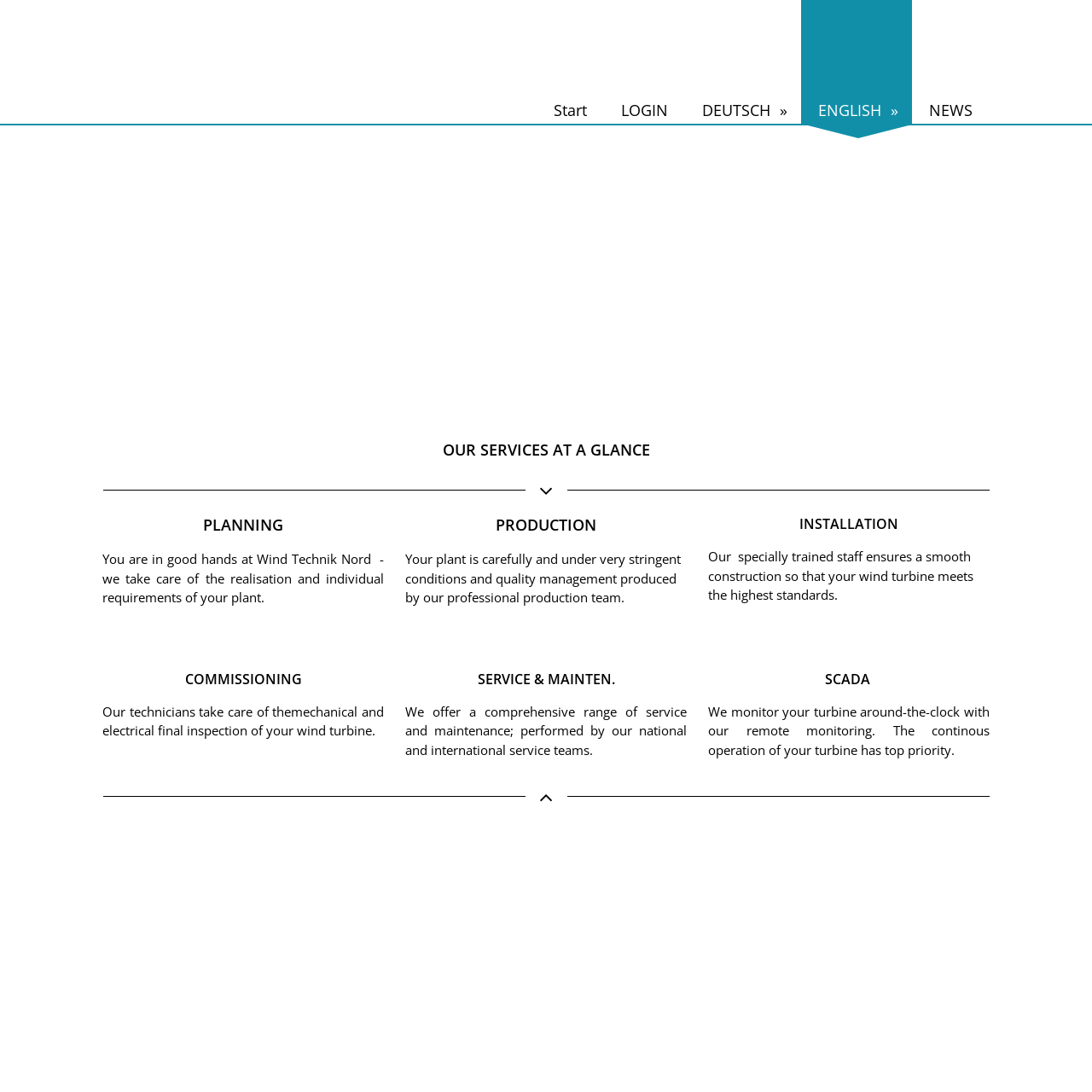Using the element description provided, determine the bounding box coordinates in the format (top-left x, top-left y, bottom-right x, bottom-right y). Ensure that all values are floating point numbers between 0 and 1. Element description: TECHNOLOGY

None